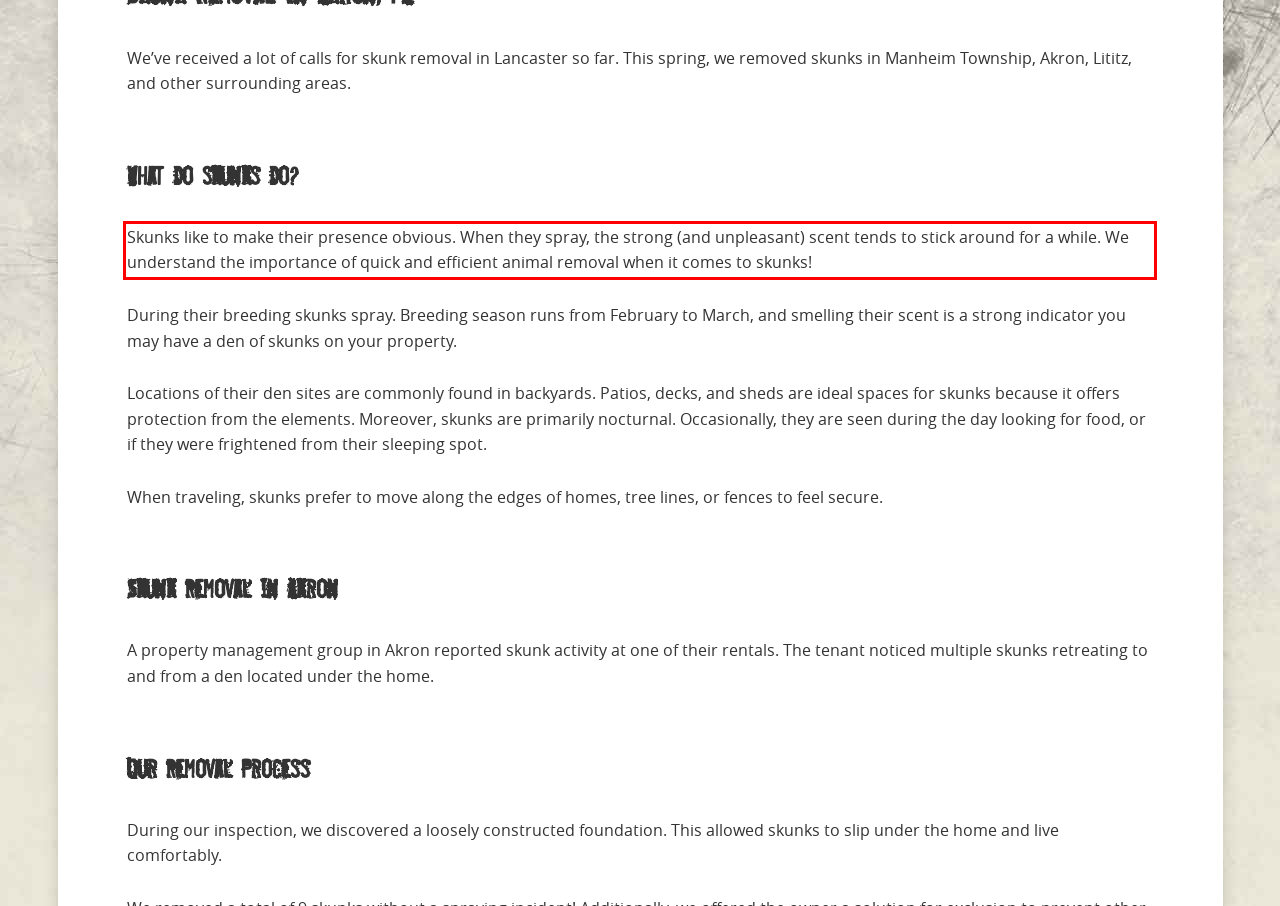Given a screenshot of a webpage with a red bounding box, please identify and retrieve the text inside the red rectangle.

Skunks like to make their presence obvious. When they spray, the strong (and unpleasant) scent tends to stick around for a while. We understand the importance of quick and efficient animal removal when it comes to skunks!